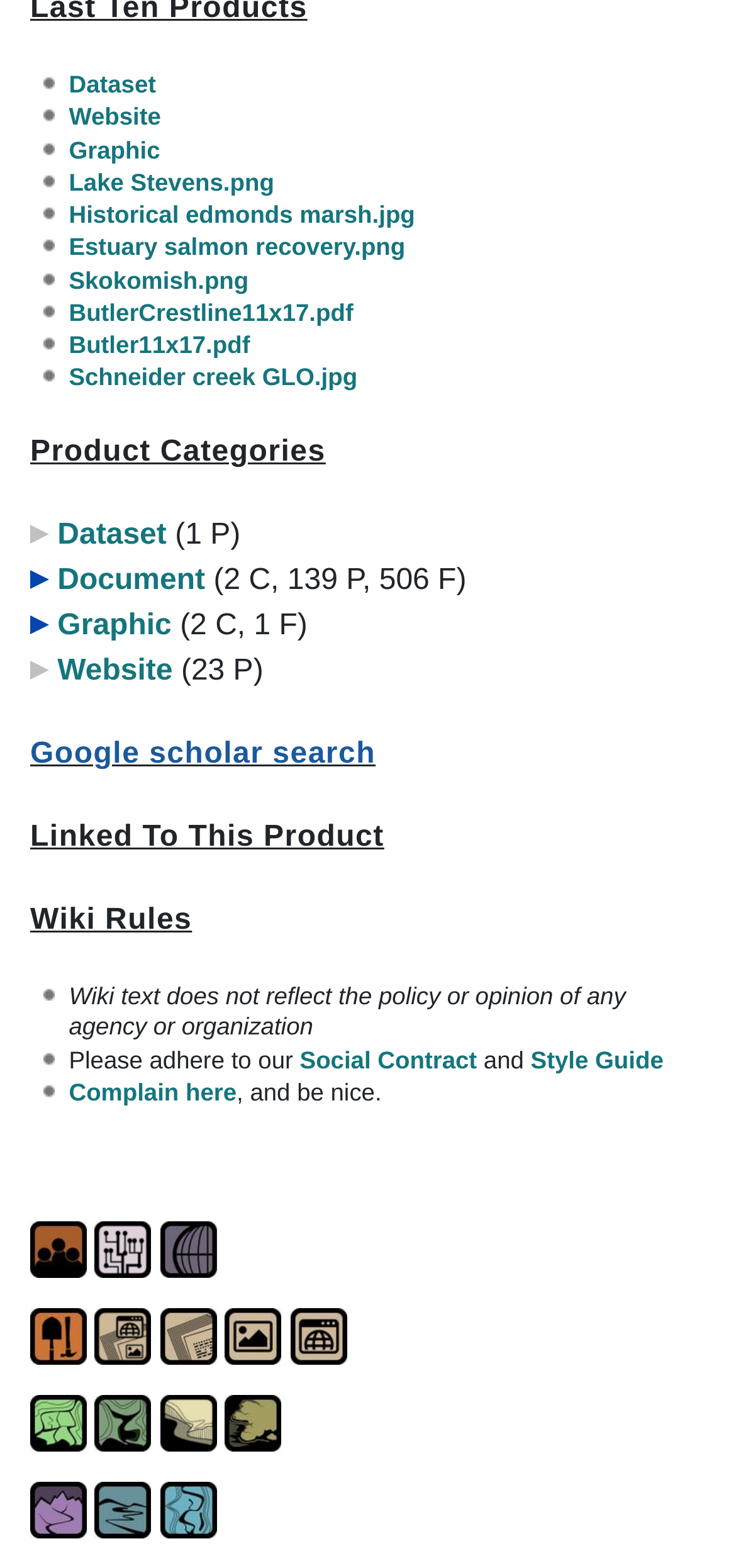Provide the bounding box coordinates of the section that needs to be clicked to accomplish the following instruction: "Learn about ozone generators."

None